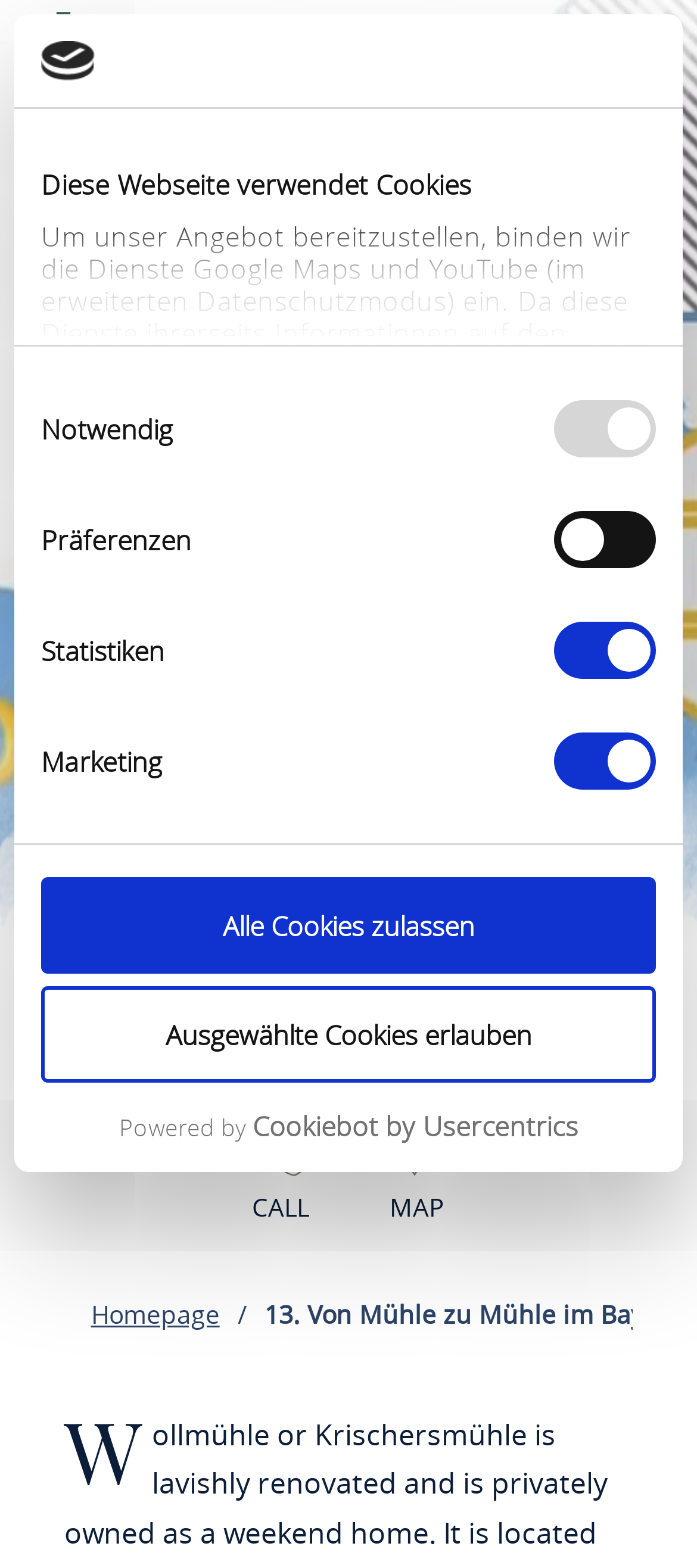Highlight the bounding box coordinates of the element you need to click to perform the following instruction: "Click the share button."

None